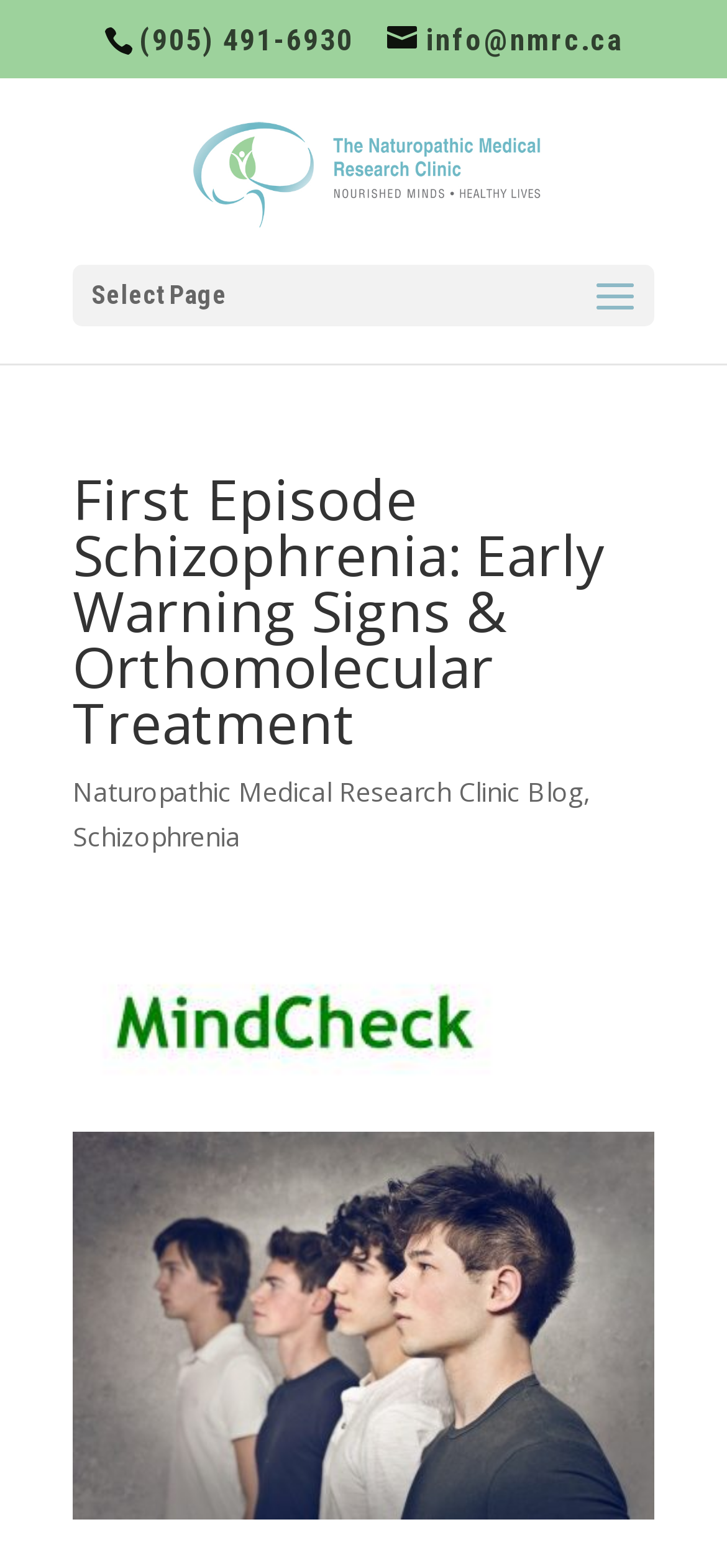Using the description "alt="MindCheck"", predict the bounding box of the relevant HTML element.

[0.1, 0.679, 0.713, 0.701]